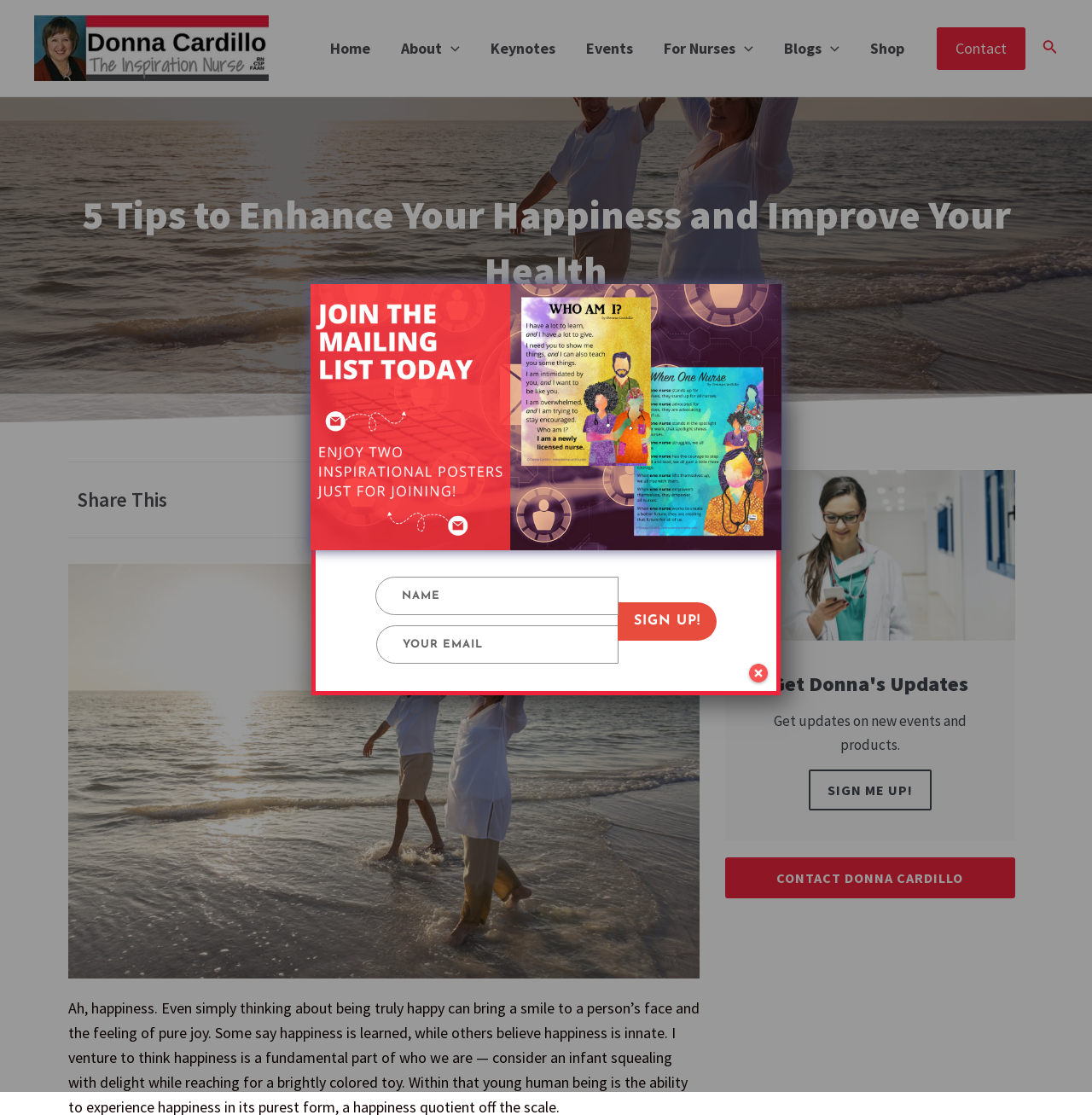How many navigation menu items are there?
Refer to the image and provide a detailed answer to the question.

There are seven navigation menu items, which are 'Home', 'About Menu Toggle', 'Keynotes', 'Events', 'For Nurses Menu Toggle', 'Blogs Menu Toggle', and 'Shop', as indicated by the links in the navigation section.